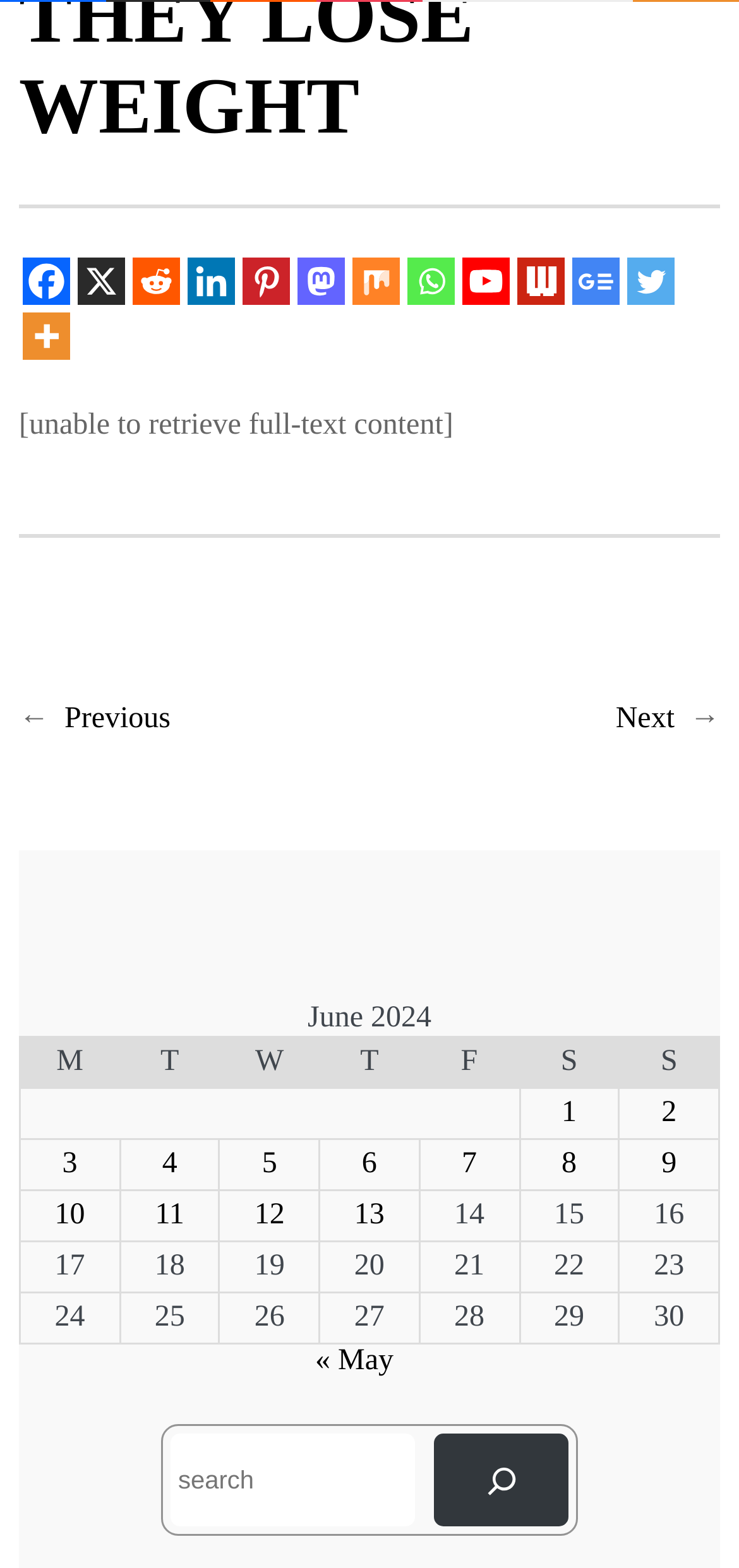Please identify the bounding box coordinates of the element I should click to complete this instruction: 'View posts published on June 1, 2024'. The coordinates should be given as four float numbers between 0 and 1, like this: [left, top, right, bottom].

[0.76, 0.699, 0.78, 0.72]